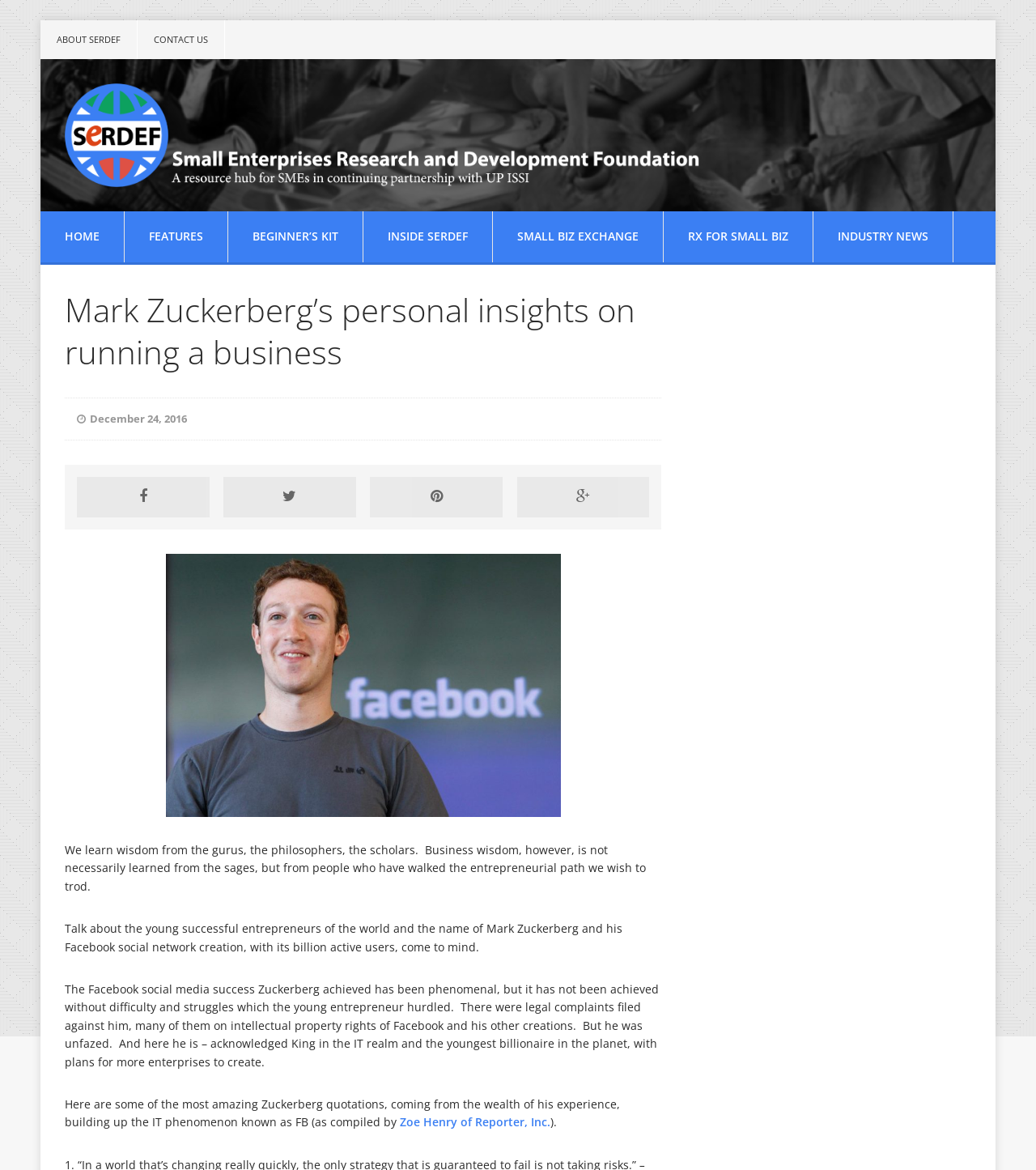Please determine the main heading text of this webpage.

Mark Zuckerberg’s personal insights on running a business